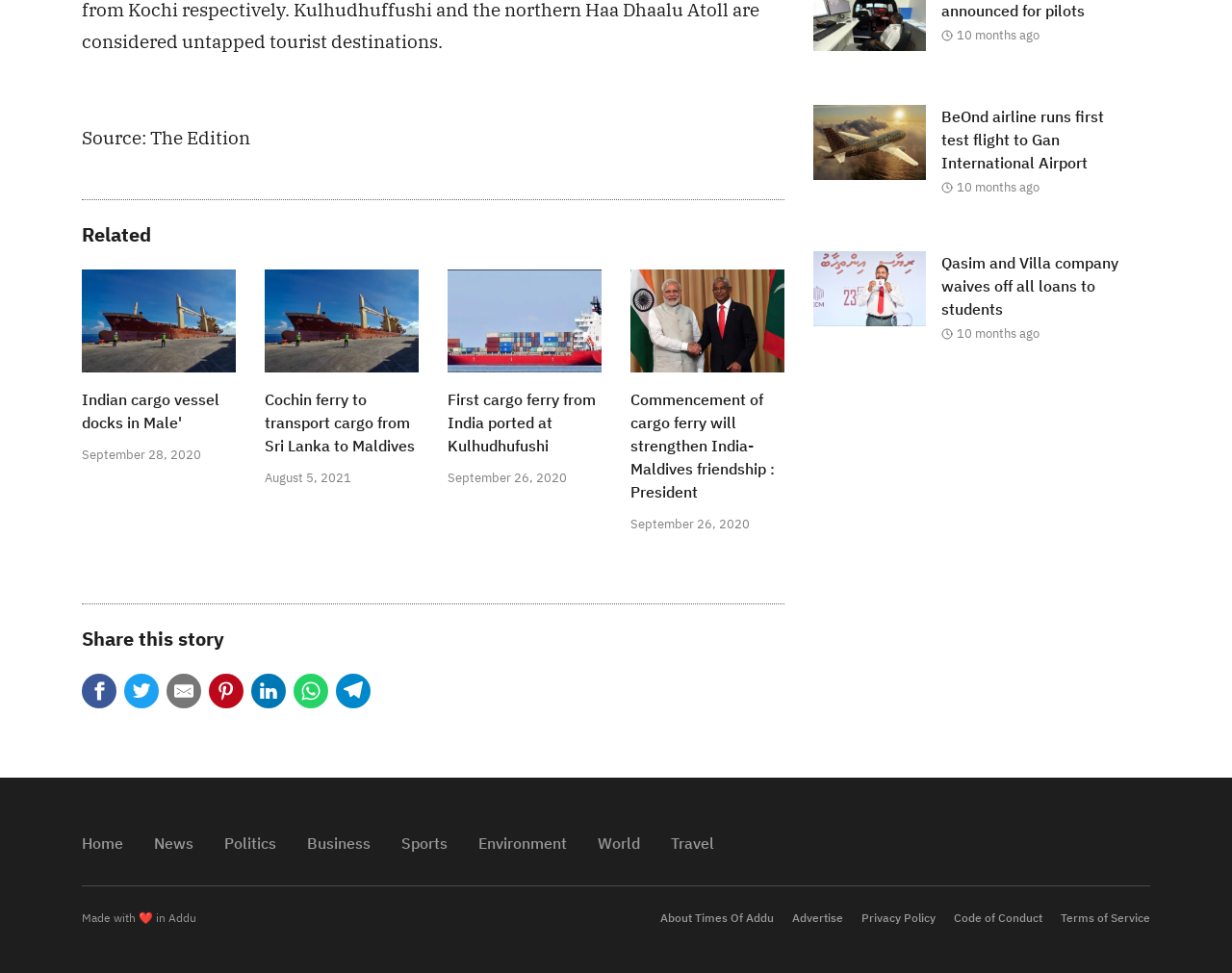From the webpage screenshot, predict the bounding box coordinates (top-left x, top-left y, bottom-right x, bottom-right y) for the UI element described here: About Times Of Addu

[0.536, 0.935, 0.628, 0.95]